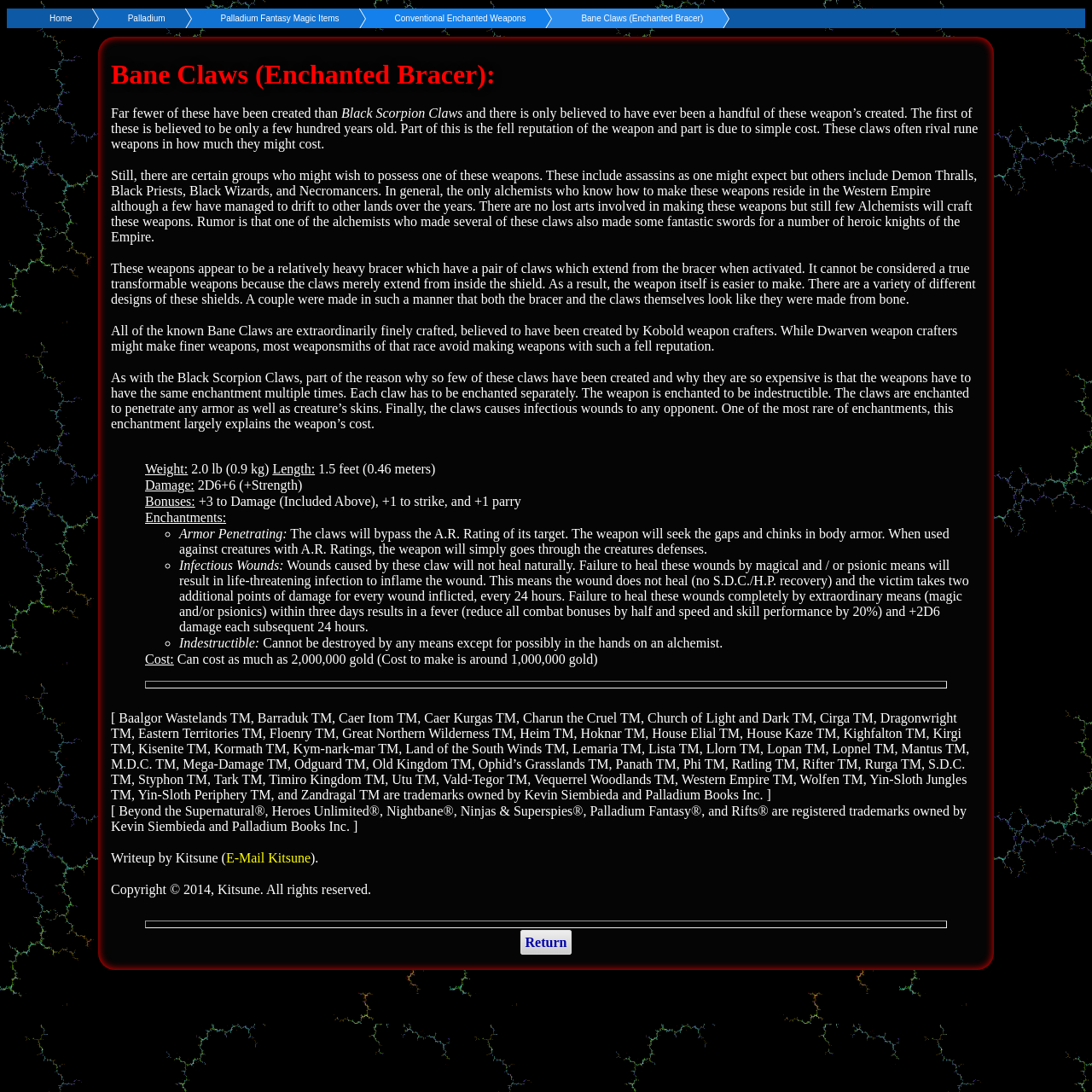Refer to the screenshot and answer the following question in detail:
What is the cost of Bane Claws?

I found the cost of Bane Claws by looking at the section that lists the weapon's specifications, where it says 'Cost: Can cost as much as 2,000,000 gold (Cost to make is around 1,000,000 gold)'.